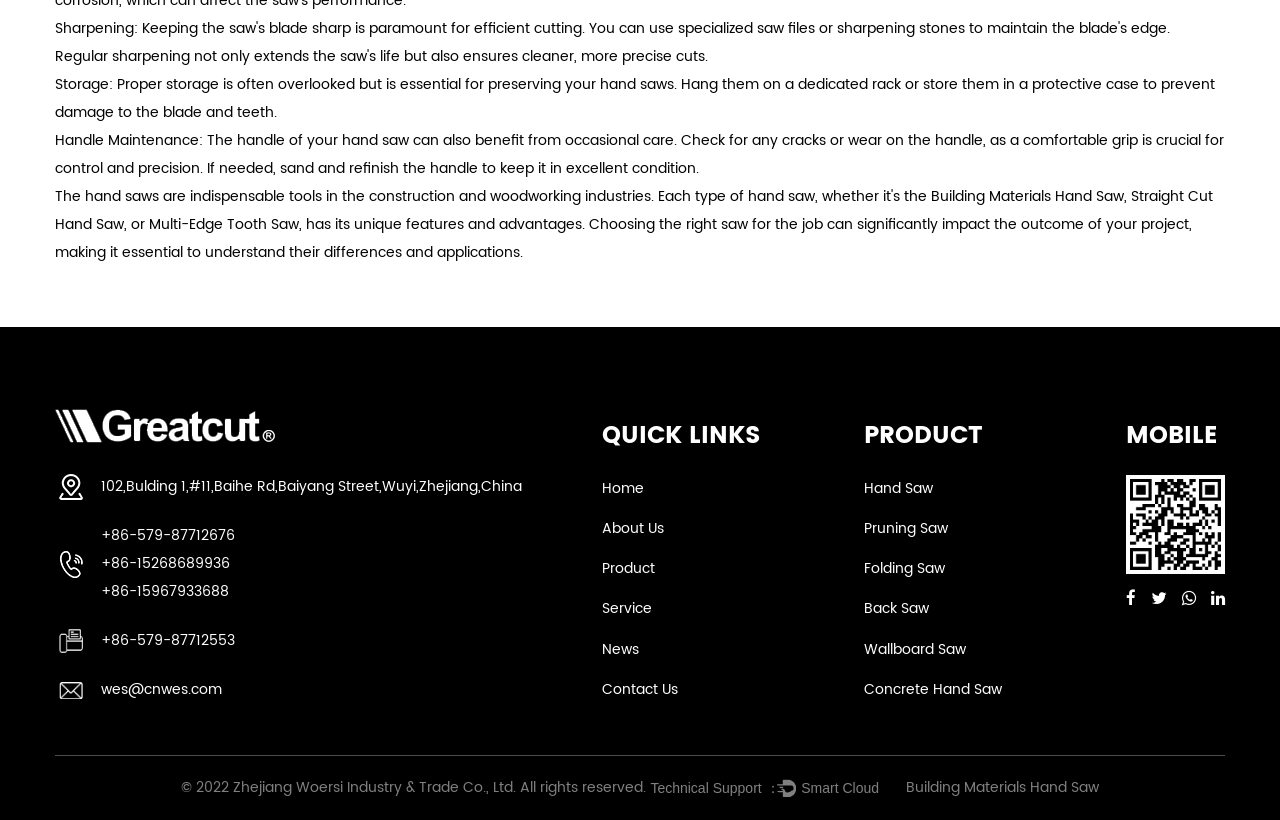Please find the bounding box coordinates of the clickable region needed to complete the following instruction: "Contact 'Zhejiang Woersi Industry & Trade Co., Ltd.' via phone". The bounding box coordinates must consist of four float numbers between 0 and 1, i.e., [left, top, right, bottom].

[0.079, 0.639, 0.184, 0.667]